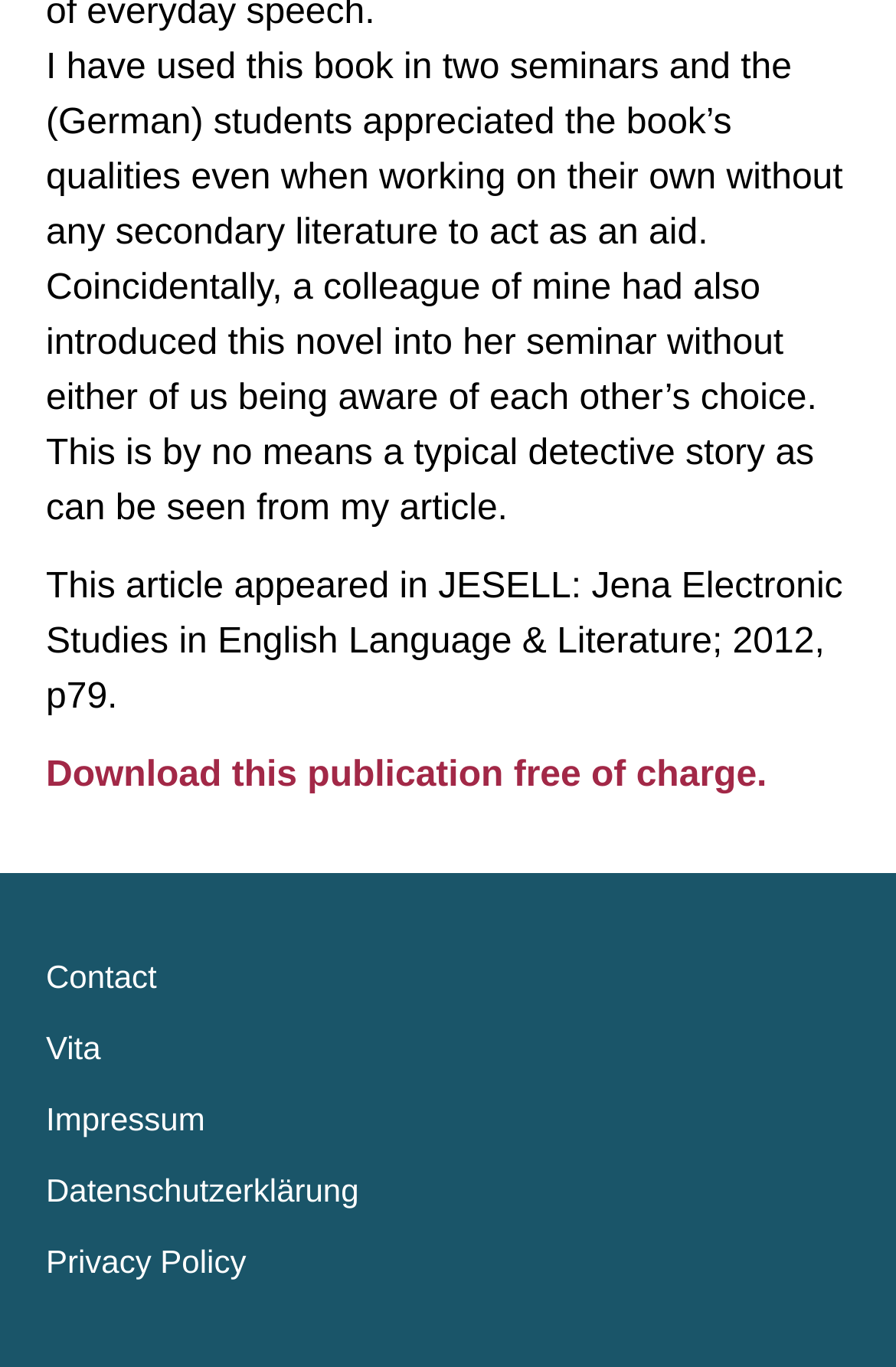What is the topic of the article?
Provide a short answer using one word or a brief phrase based on the image.

Detective story